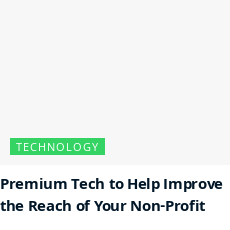What is the purpose of the article?
With the help of the image, please provide a detailed response to the question.

The article aims to provide technology solutions to enhance the effectiveness and outreach of non-profit organizations, making it appealing to those interested in leveraging tech for social good.